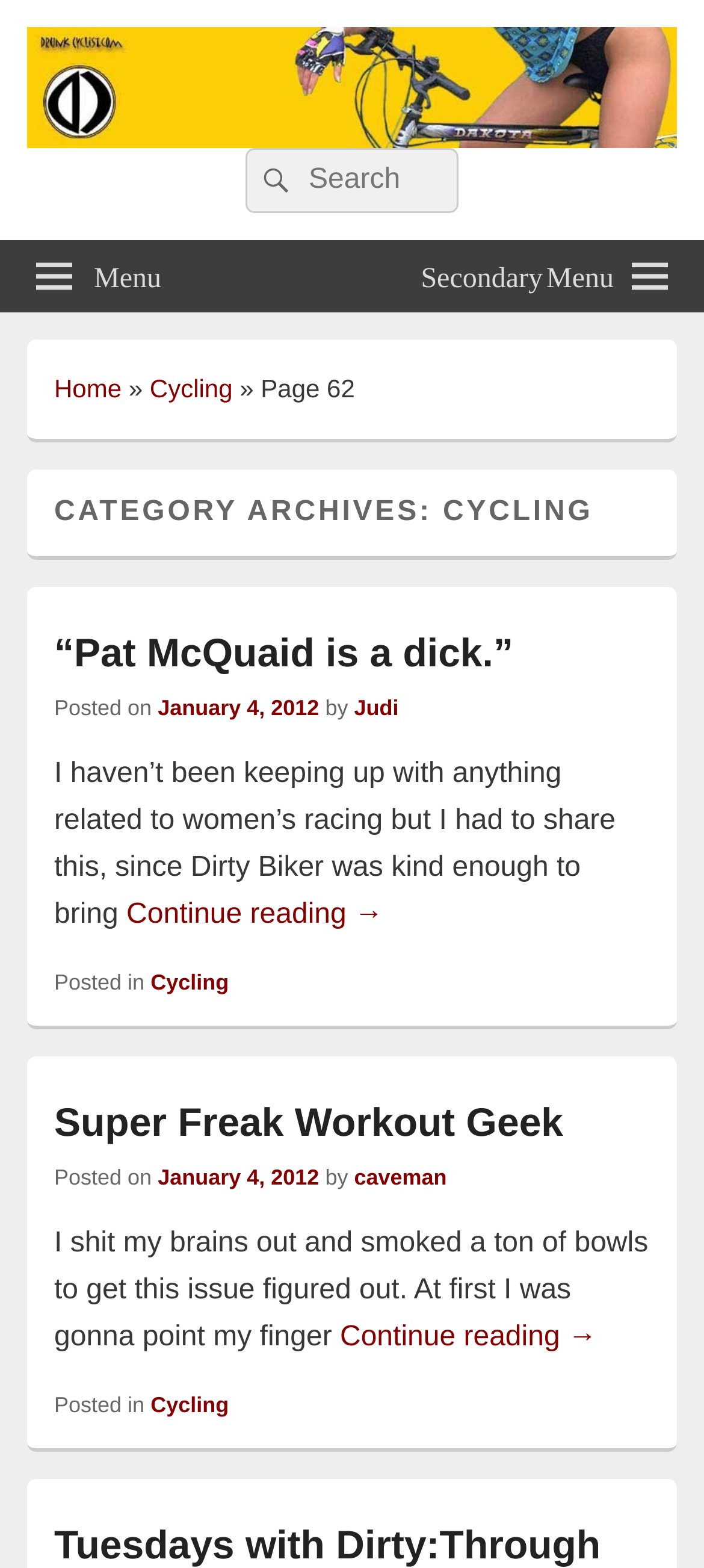Identify the bounding box coordinates for the element that needs to be clicked to fulfill this instruction: "Click on the link 'Cycling'". Provide the coordinates in the format of four float numbers between 0 and 1: [left, top, right, bottom].

[0.213, 0.238, 0.33, 0.256]